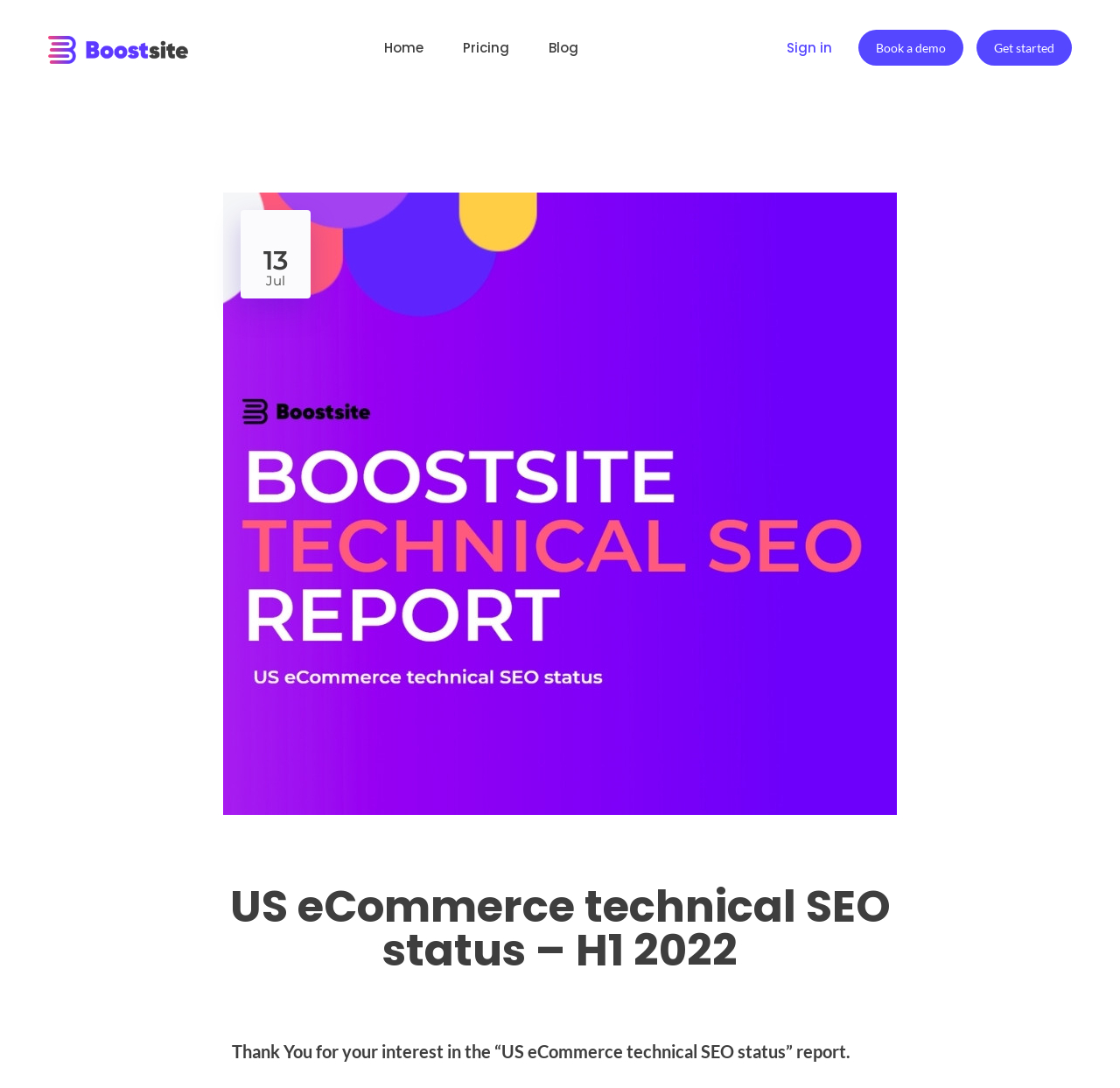Construct a comprehensive caption that outlines the webpage's structure and content.

The webpage appears to be a report announcement page, specifically for the "US eCommerce technical SEO status" report. At the top, there is a header section with five links: "Boostsite" with an accompanying image, "Home", "Pricing", "Blog", and "Sign in", which are positioned horizontally and evenly spaced. 

Below the header section, there is a date "13 Jul" displayed prominently. To the left of the date, there is a large image titled "Boostsite technical seo report", which takes up most of the page's width. 

Above the image, there is a heading that reads "US eCommerce technical SEO status – H1 2022". At the bottom of the page, there is a paragraph of text that says "Thank You for your interest in the “US eCommerce technical SEO status” report." 

On the right side of the page, there are two calls-to-action: "Book a demo" and "Get started", which are positioned vertically and are likely encouraging visitors to take further action.